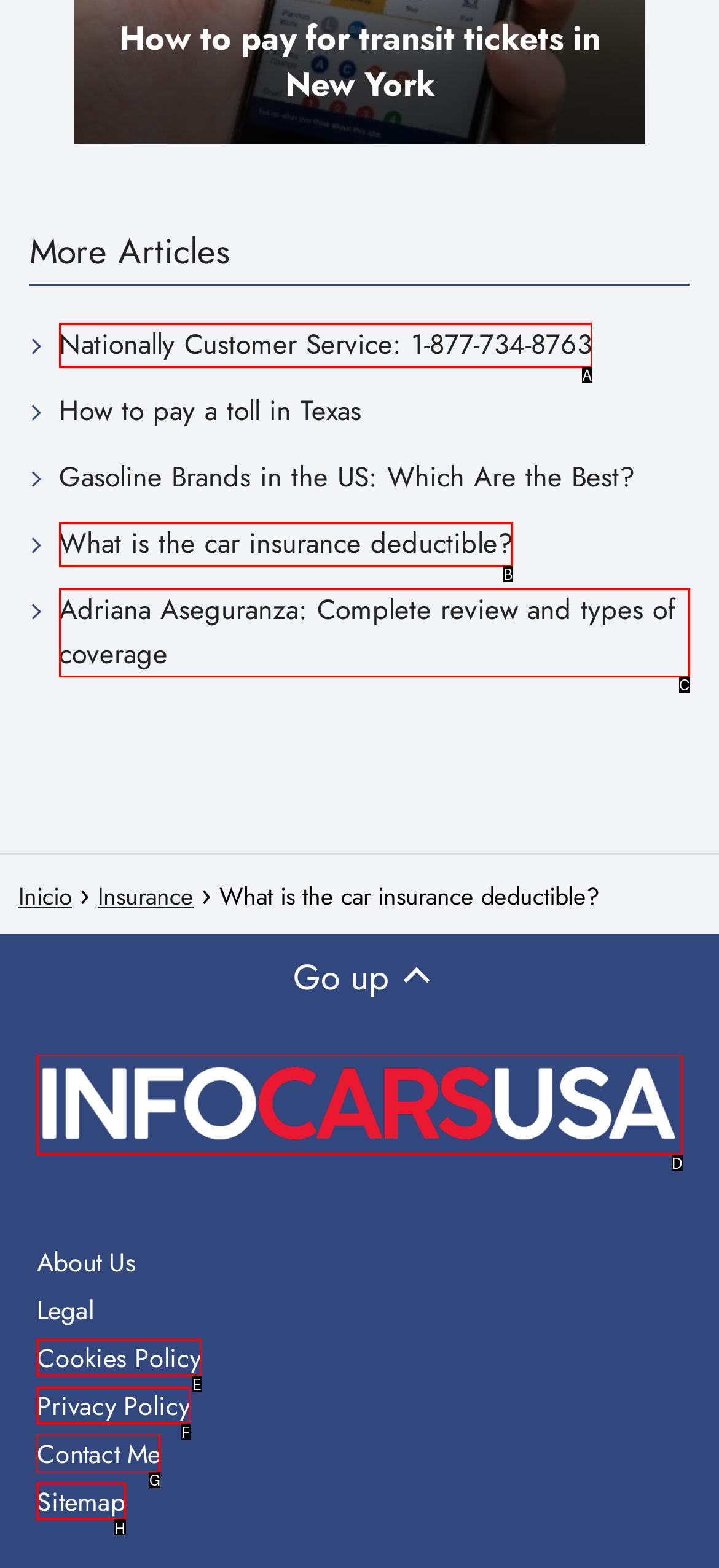Identify the correct choice to execute this task: Contact through 'Contact Me'
Respond with the letter corresponding to the right option from the available choices.

G